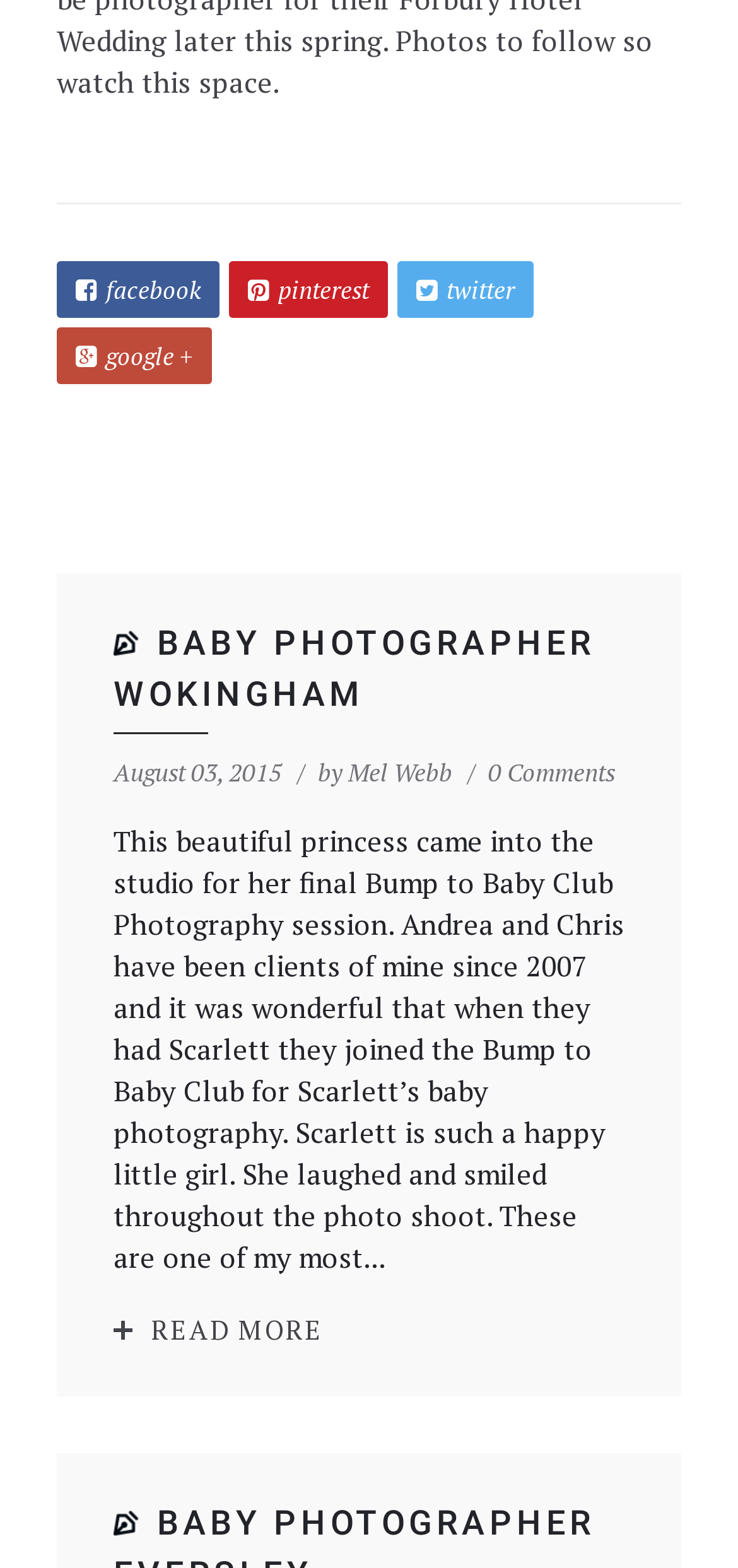Please provide the bounding box coordinates for the element that needs to be clicked to perform the instruction: "check comments". The coordinates must consist of four float numbers between 0 and 1, formatted as [left, top, right, bottom].

[0.662, 0.481, 0.833, 0.503]